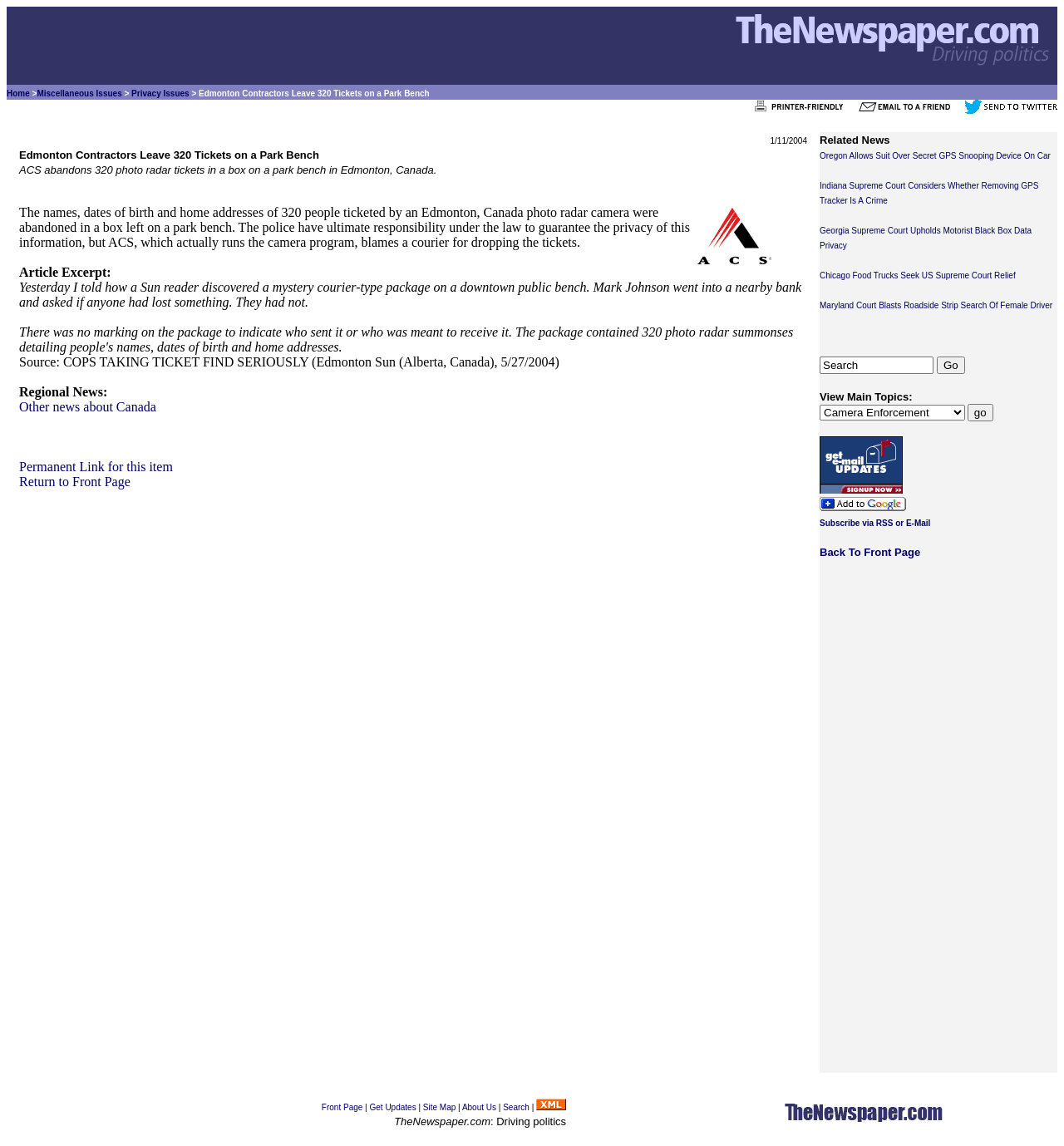What is the purpose of the 'Print It' button?
Could you give a comprehensive explanation in response to this question?

I found the answer by looking at the buttons present on the webpage, which include 'Print It', 'Email It', and 'Tweet It'. The 'Print It' button is likely intended to allow users to print the article.